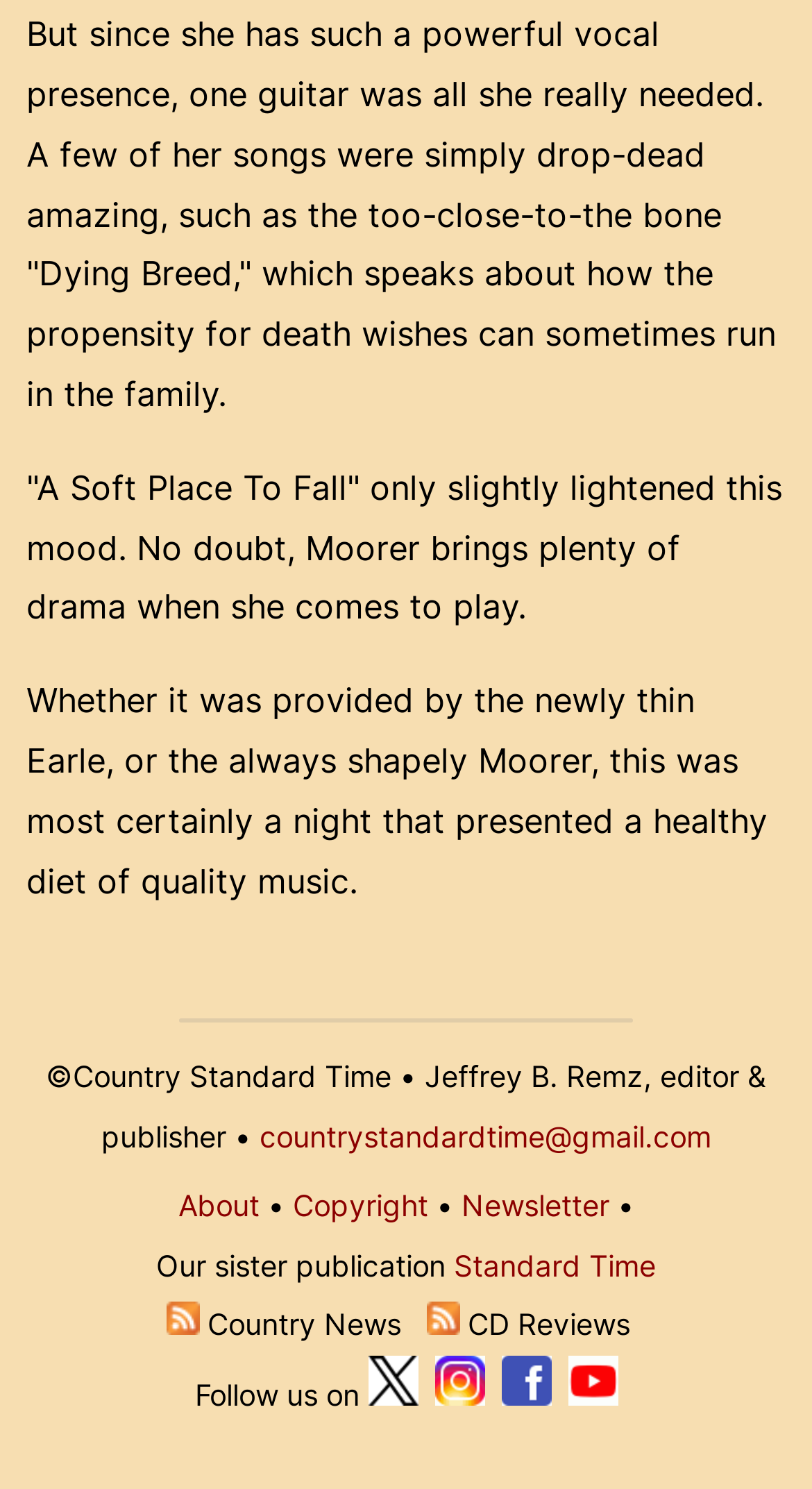Provide the bounding box coordinates, formatted as (top-left x, top-left y, bottom-right x, bottom-right y), with all values being floating point numbers between 0 and 1. Identify the bounding box of the UI element that matches the description: parent_node: Follow us on title="Facebook"

[0.617, 0.925, 0.678, 0.948]